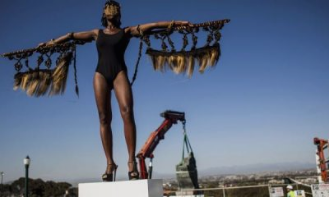Break down the image and describe each part extensively.

The image showcases a striking statue of a woman standing confidently against a clear blue sky. The figure is adorned in a black one-piece swimsuit, and her arms are elegantly outstretched, holding a long fabric piece adorned with fringes and elaborate decorations, creating a visual sense of movement and grace. Behind her, construction machinery is visible, indicating an ongoing development in the background, which contrasts with the serene beauty of the statue. This powerful representation combines elements of art and activism, resonating with themes of empowerment and resilience.